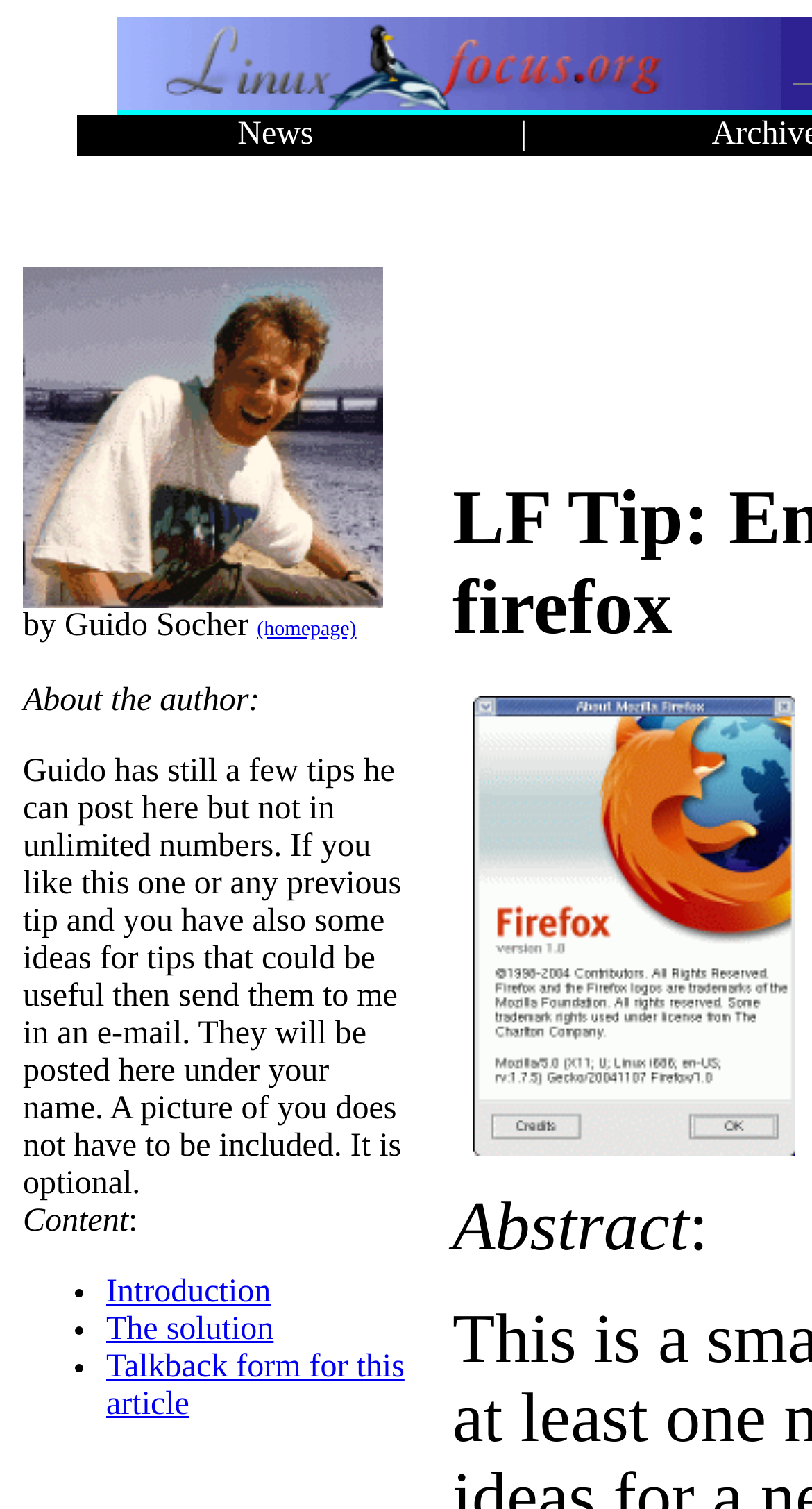Offer a thorough description of the webpage.

This webpage appears to be a blog post or article about Emacs keybindings to edit URLs in Firefox. At the top, there is a grid cell containing a LinuxFocus icon, which is an image. Next to it, there is a grid cell with a link labeled "News". 

Below the top section, there is a table with a single row that contains information about the author, Guido Socher. The table includes a photo of the author, a link to their homepage, and a brief description of the author. The description mentions that Guido has a limited number of tips to share and invites readers to submit their own ideas for tips.

To the right of the author information, there is a section with a heading "Abstract" and an image of the Firefox logo. 

The main content of the webpage is organized as a list with three items: "Introduction", "The solution", and "Talkback form for this article". Each item is a link, and they are likely related to the topic of Emacs keybindings in Firefox.